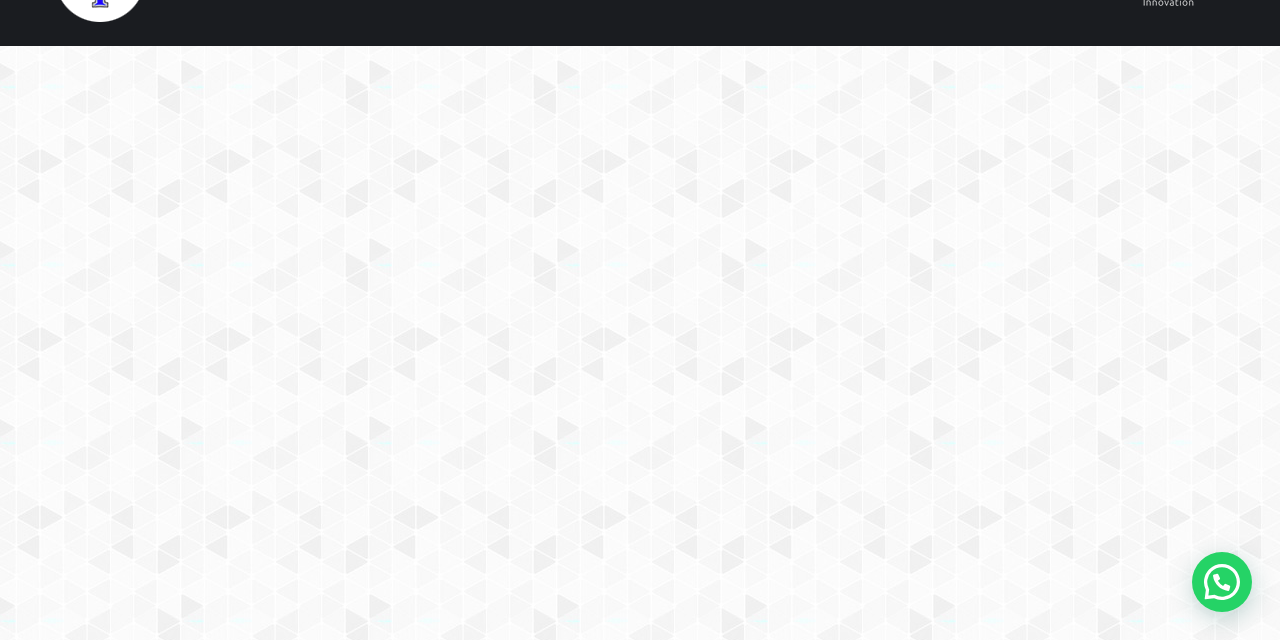Find the bounding box coordinates for the HTML element specified by: "Go to Top".

[0.958, 0.916, 0.992, 0.984]